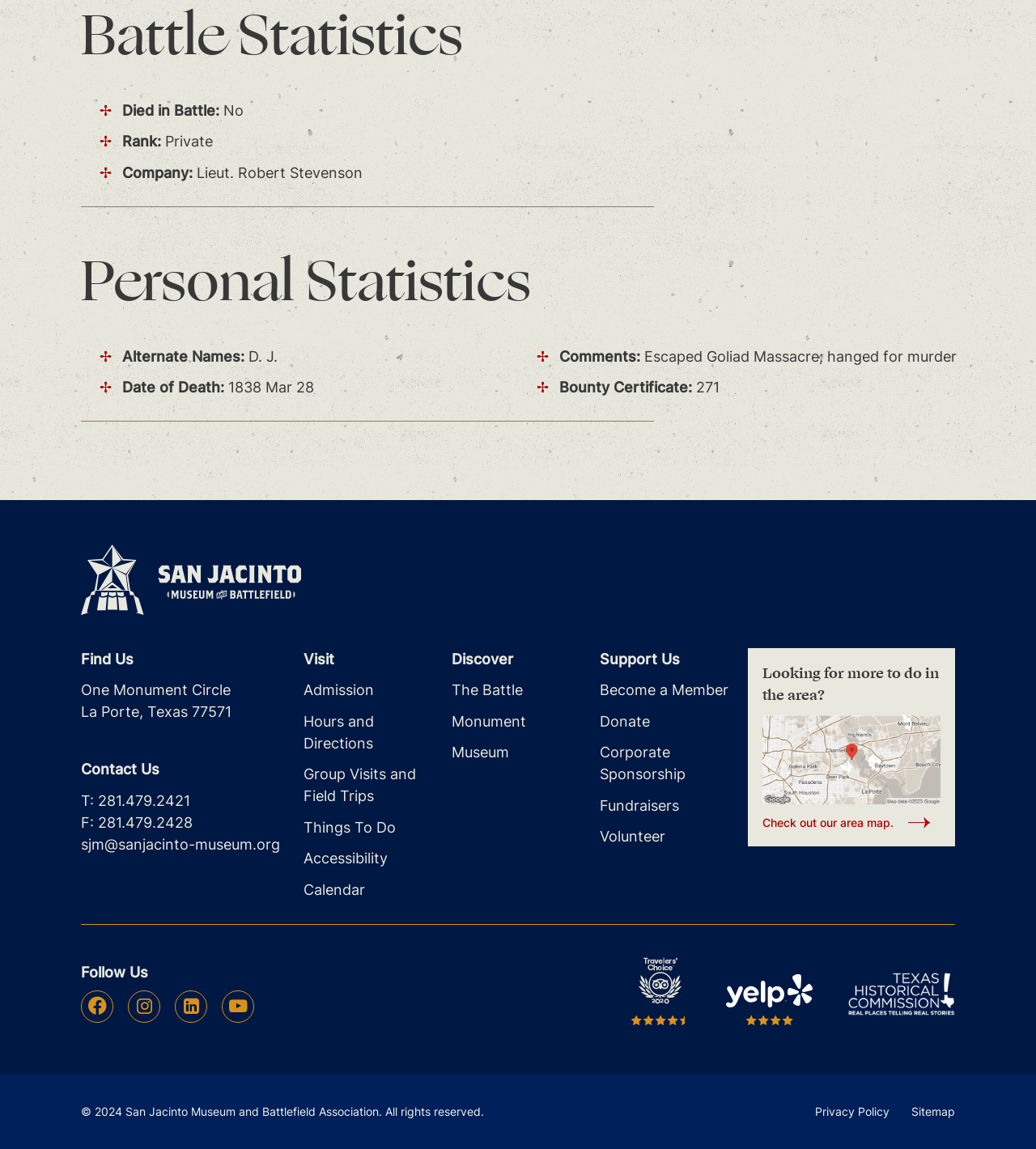Please analyze the image and provide a thorough answer to the question:
What is the rating of the museum on Yelp?

The Yelp logo at the bottom of the page is labeled 'Rated 4 Stars', indicating that the museum has a rating of 4 stars on Yelp.